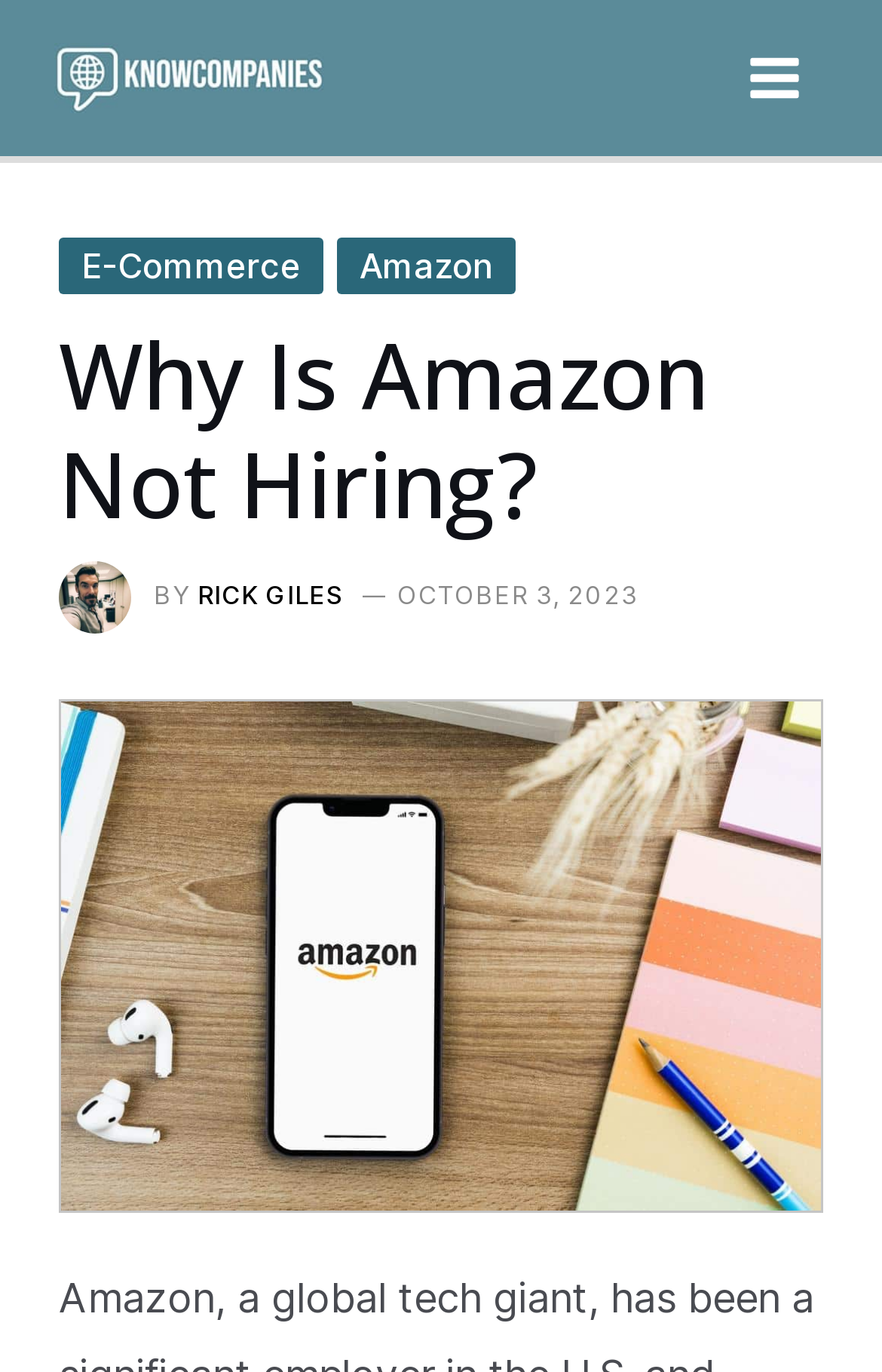Generate an in-depth caption that captures all aspects of the webpage.

The webpage is a blog post titled "Why Is Amazon Not Hiring?" on the KnowCompanies website. At the top left corner, there is a KnowCompanies logo, which is an image. On the top right corner, there is a main menu button with an accompanying image. 

Below the logo, there is a header section that spans the entire width of the page. Within this section, there are three links: "E-Commerce" and "Amazon" on the left, and the title of the blog post "Why Is Amazon Not Hiring?" on the left. The title is a heading element. 

To the right of the title, there is an image of a person, likely the author of the post, named Rick Giles. Below the image, there is a byline with the text "BY" and the author's name "RICK GILES". The date of the post, "OCTOBER 3, 2023", is also present in this section.

The main content of the blog post is an image, likely an illustration or a graph, that takes up most of the page's width and height. The image is captioned "Amazon 20".